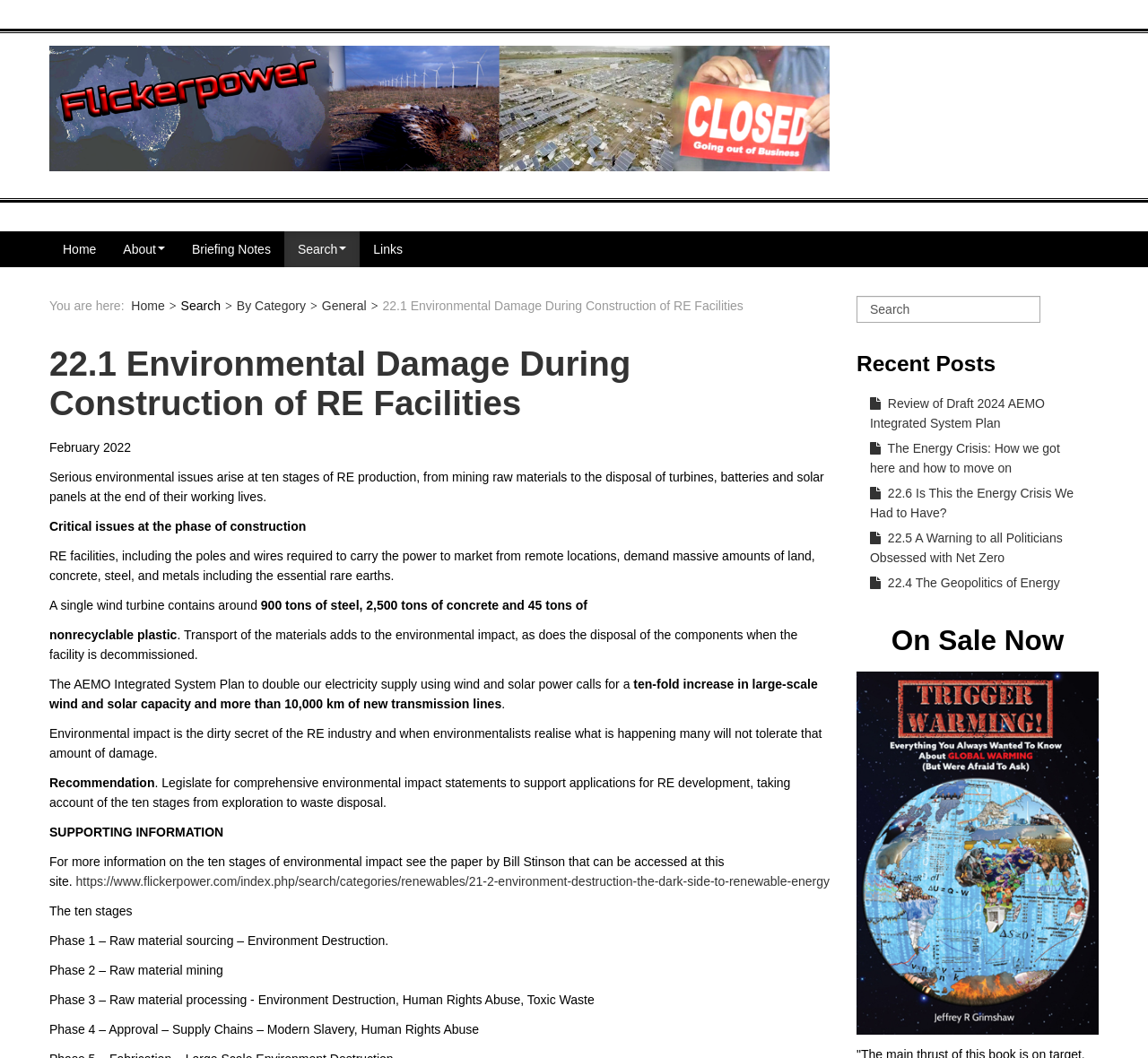Could you locate the bounding box coordinates for the section that should be clicked to accomplish this task: "Search for something".

[0.746, 0.28, 0.906, 0.305]